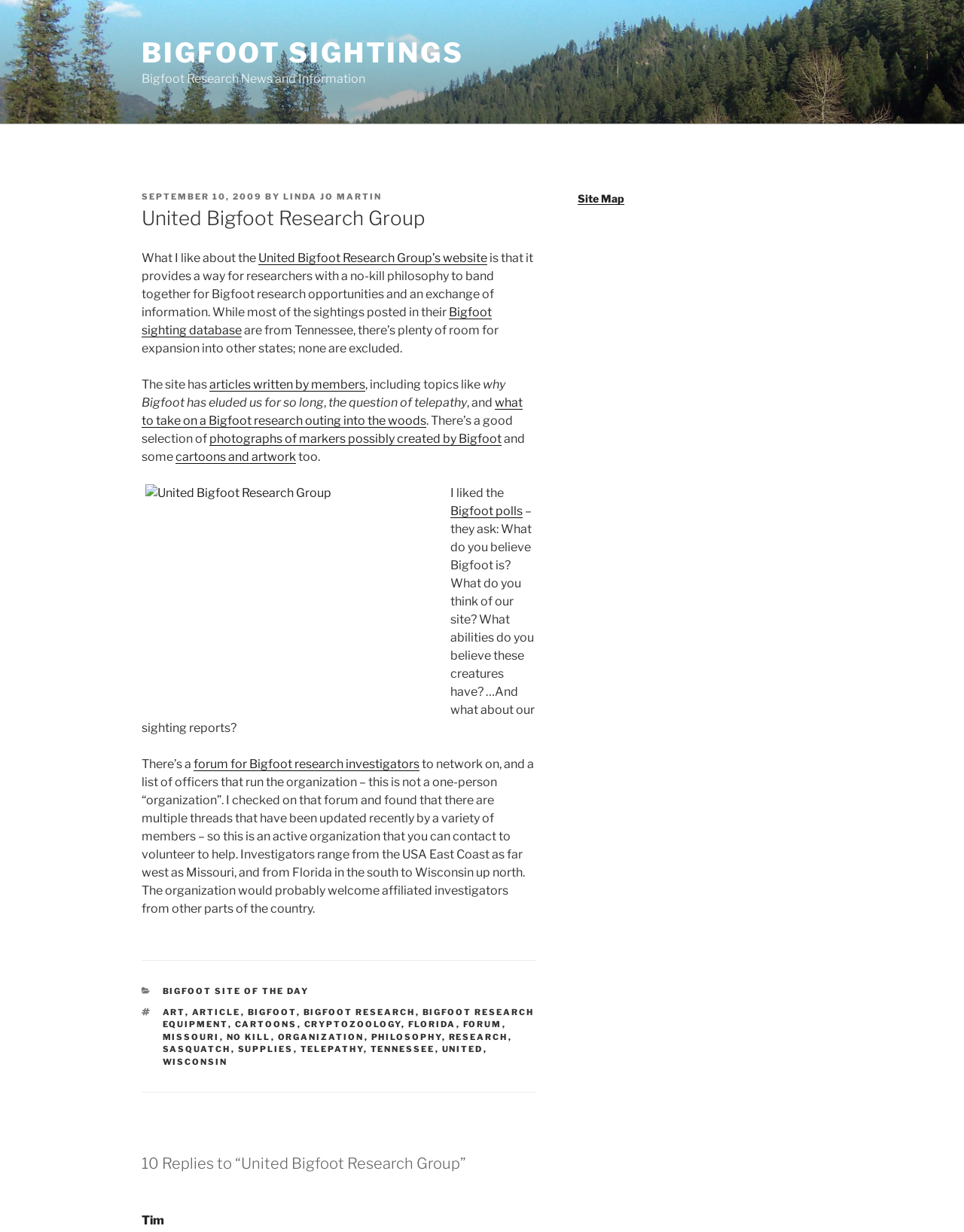Specify the bounding box coordinates of the area to click in order to execute this command: 'Click on 'BIGFOOT SIGHTINGS''. The coordinates should consist of four float numbers ranging from 0 to 1, and should be formatted as [left, top, right, bottom].

[0.147, 0.029, 0.481, 0.056]